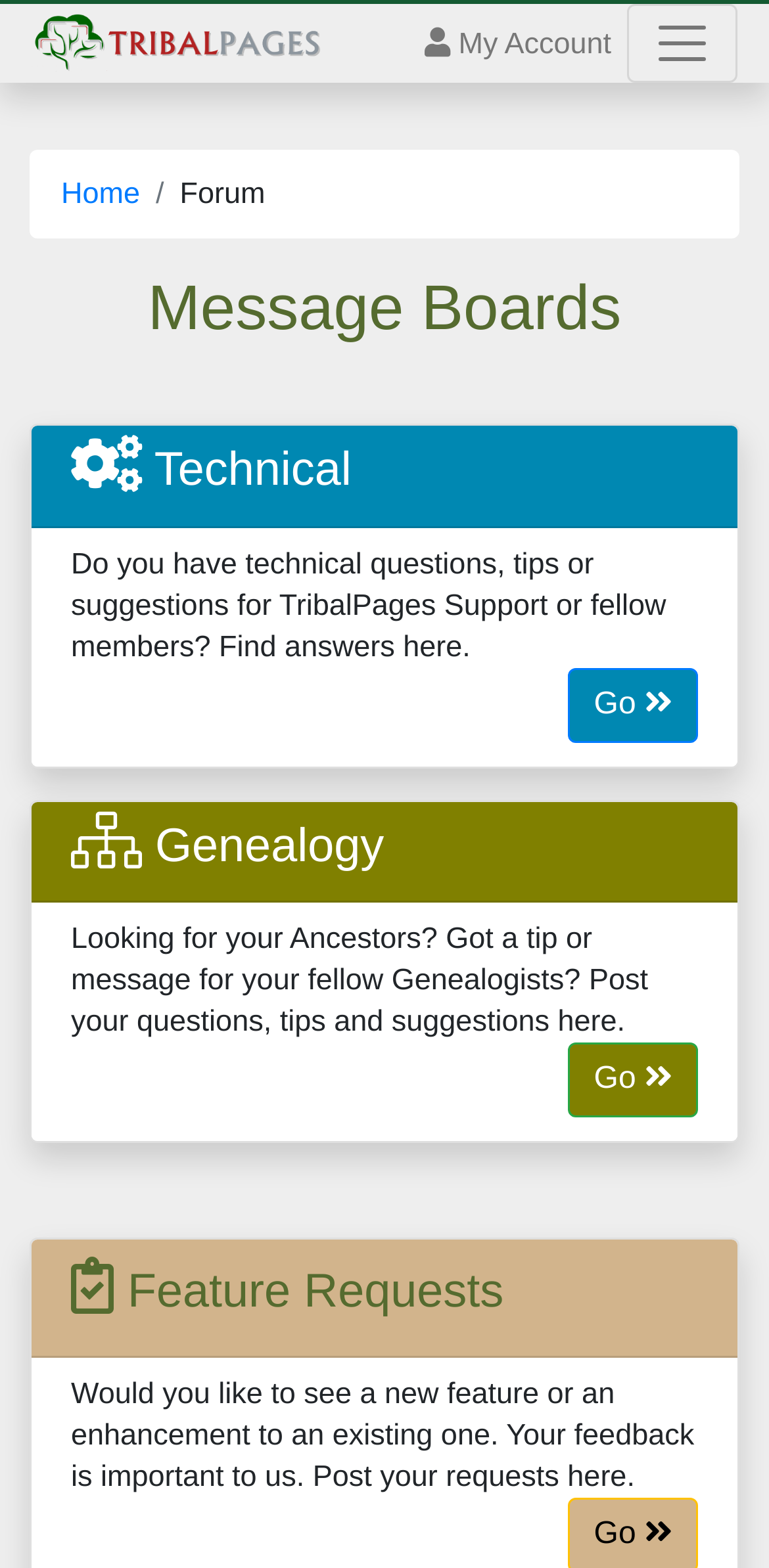Find the bounding box coordinates for the UI element whose description is: "Go to end". The coordinates should be four float numbers between 0 and 1, in the format [left, top, right, bottom].

None